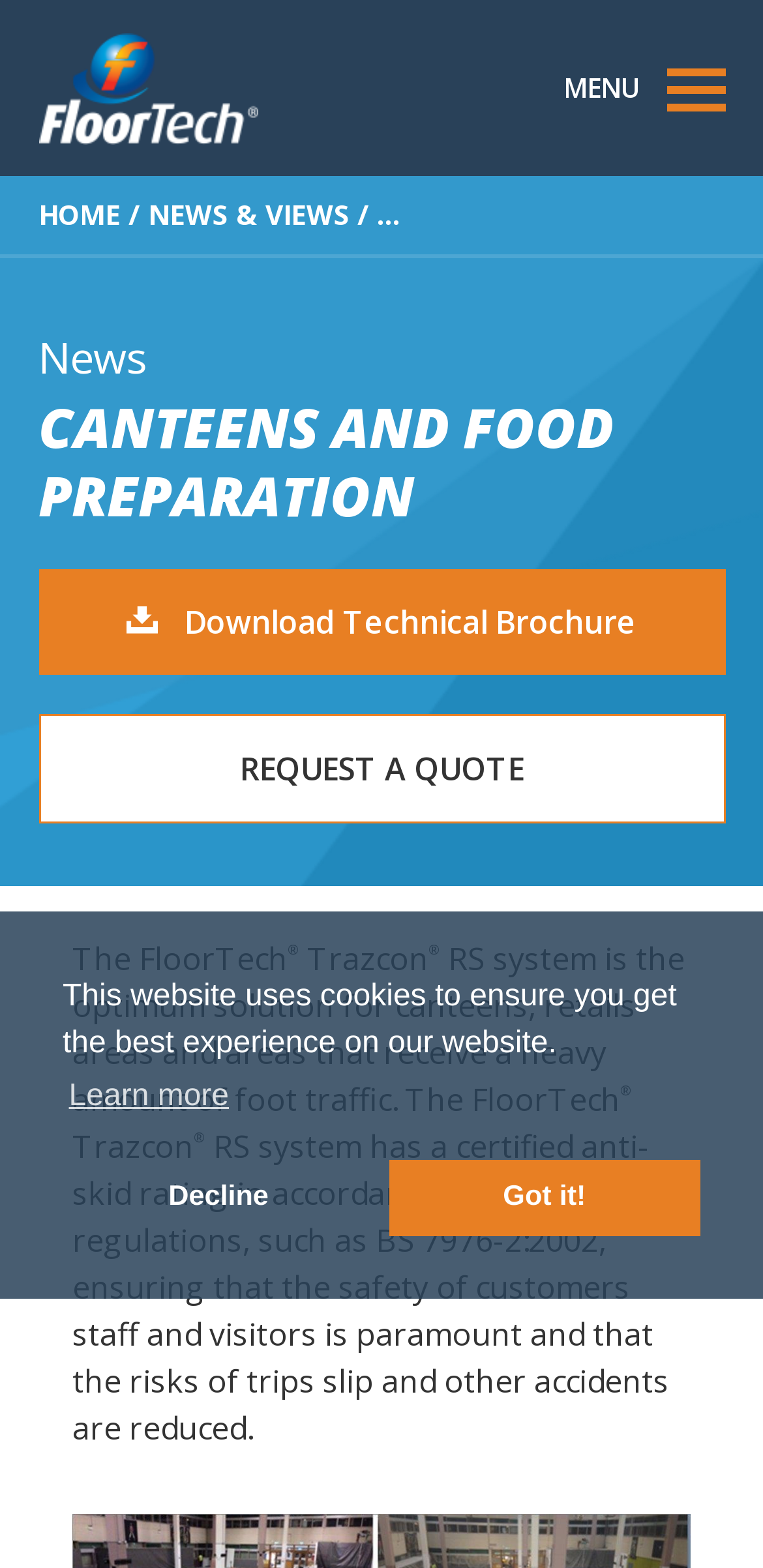What is the purpose of the FloorTech Trazcon RS system?
Please give a detailed and elaborate answer to the question.

According to the webpage, the FloorTech Trazcon RS system has a certified anti-skid rating, ensuring the safety of customers, staff, and visitors, and reducing the risks of trips, slips, and other accidents.